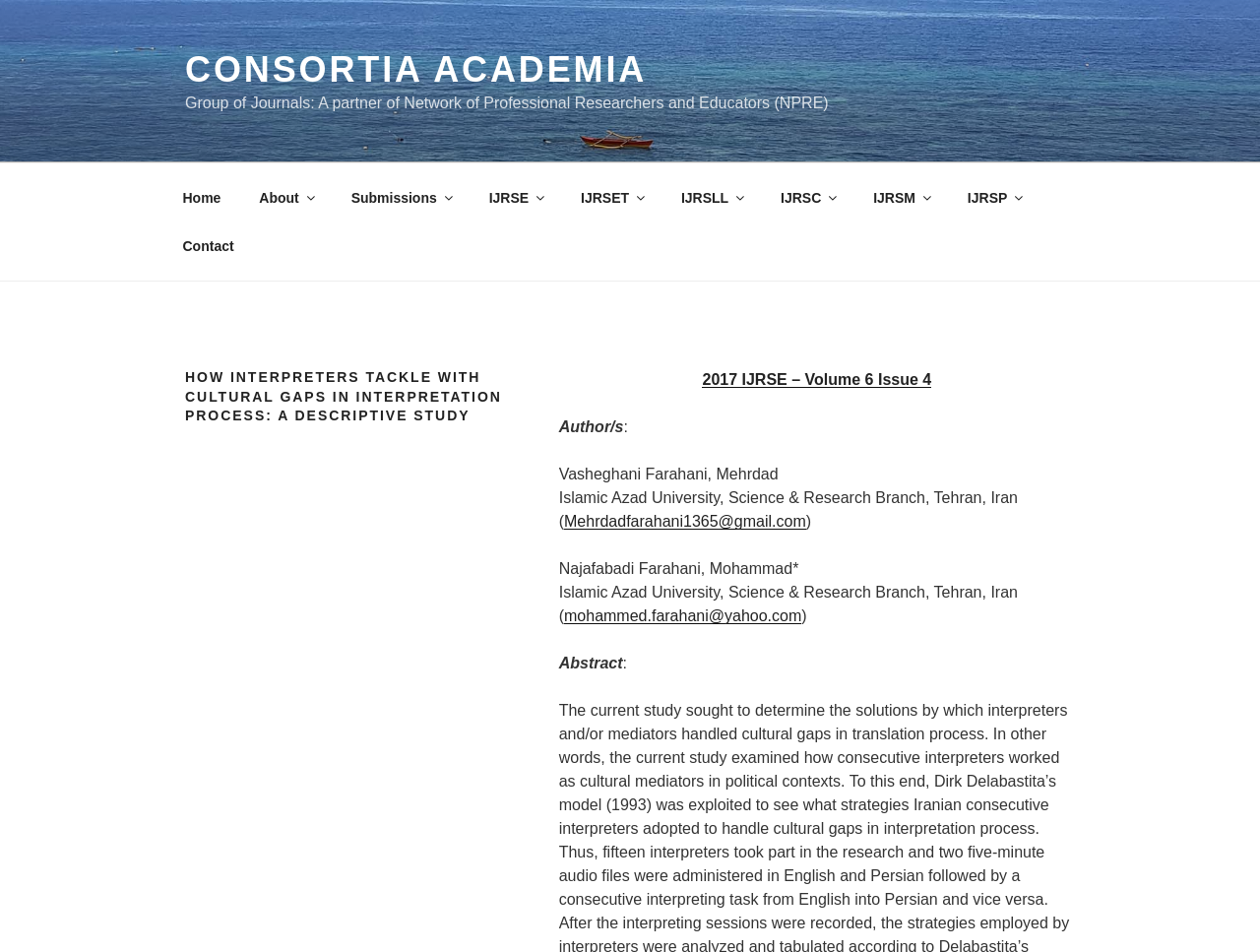What is the name of the journal?
Refer to the image and provide a one-word or short phrase answer.

IJRSE